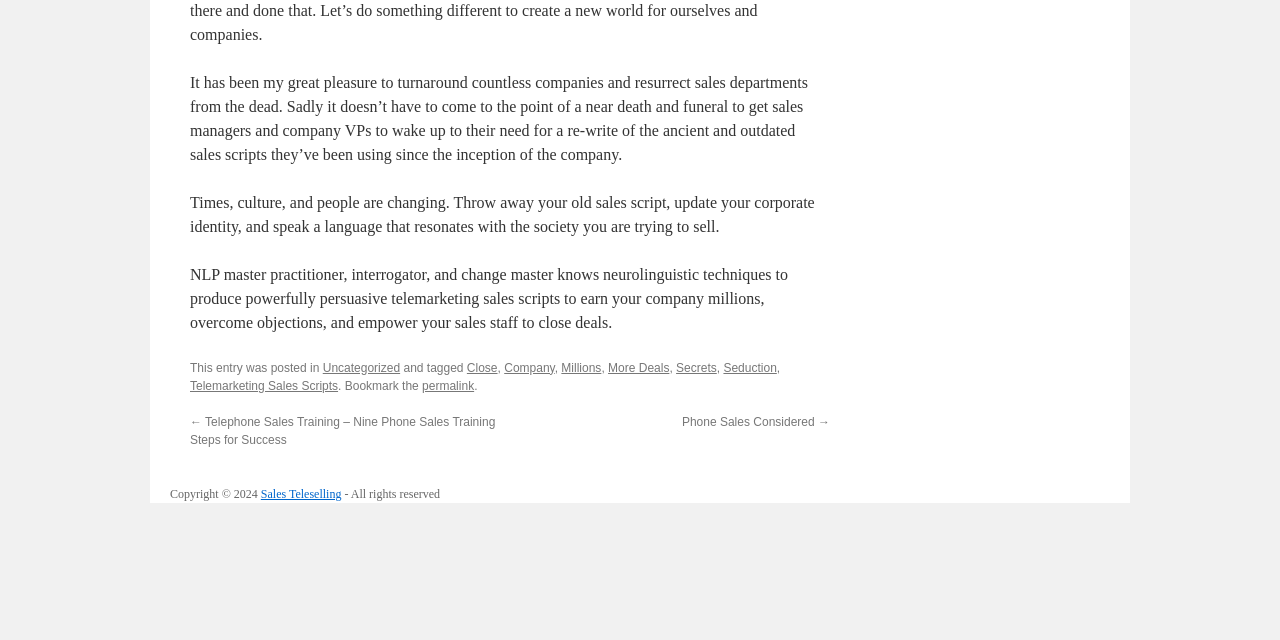Given the element description "Seduction" in the screenshot, predict the bounding box coordinates of that UI element.

[0.565, 0.563, 0.607, 0.585]